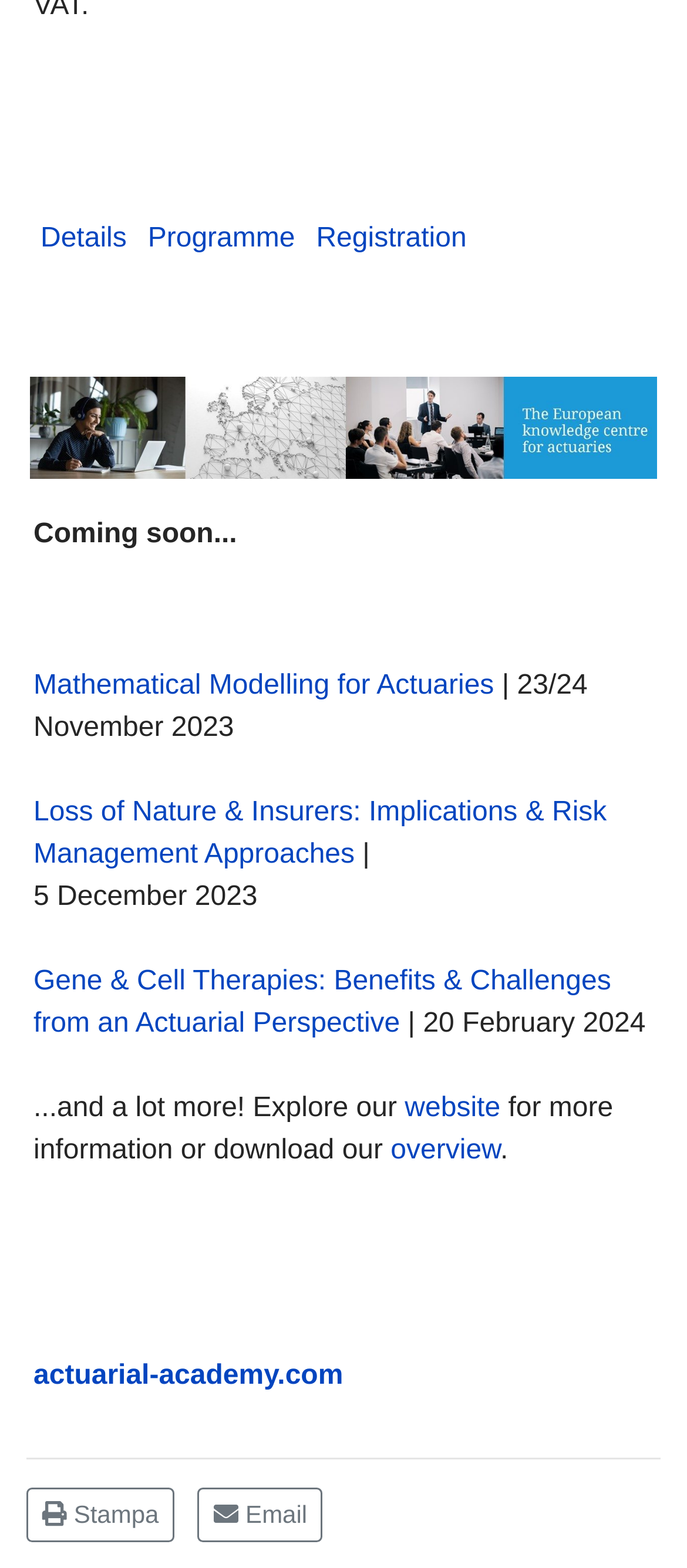What is the last programme listed?
Utilize the image to construct a detailed and well-explained answer.

I scrolled down to the bottom of the webpage and found the last programme listed, which is an invitation to explore the website for more information, indicated by the text '...and a lot more!'.